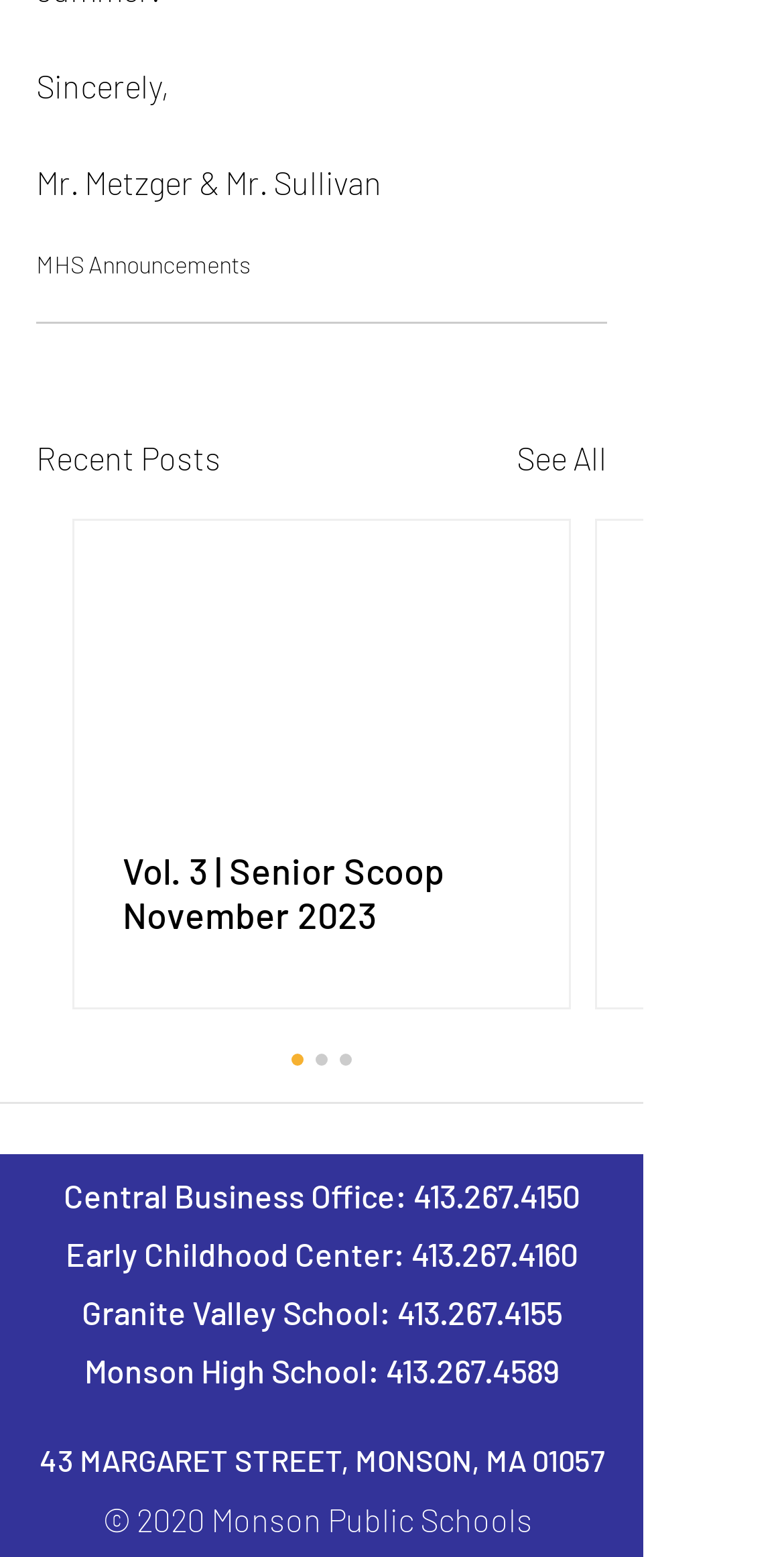Select the bounding box coordinates of the element I need to click to carry out the following instruction: "View all recent posts".

[0.659, 0.279, 0.774, 0.31]